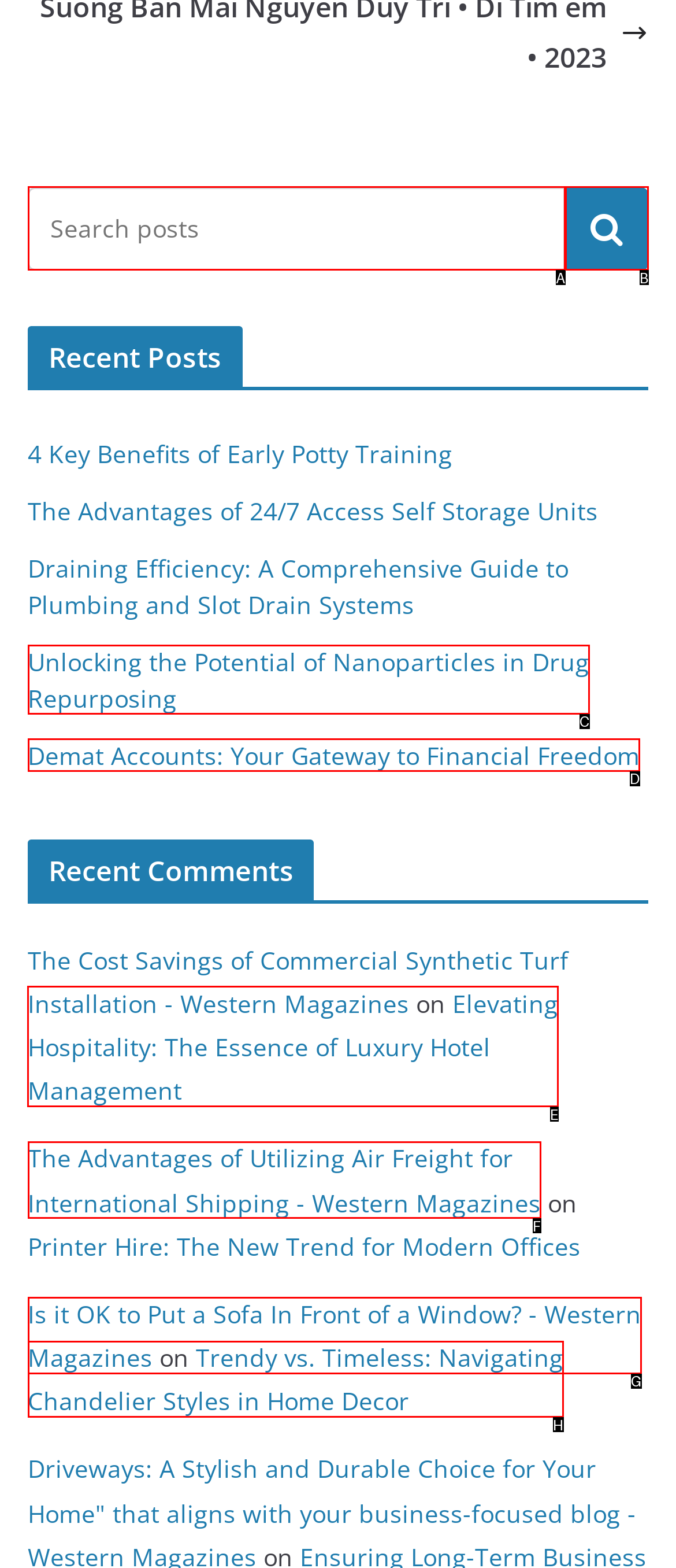To perform the task "Click on the 'Home' link", which UI element's letter should you select? Provide the letter directly.

None